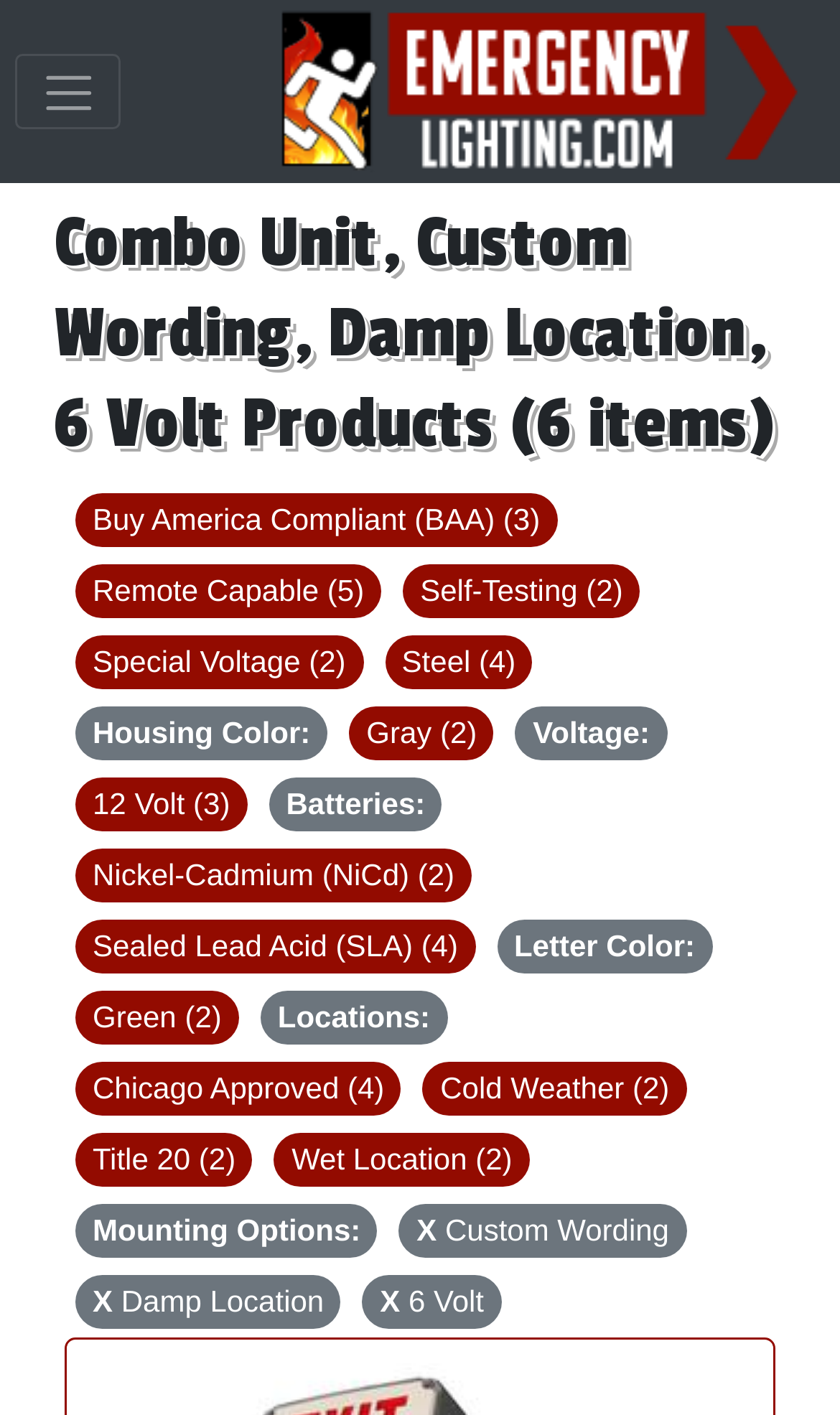Determine the bounding box coordinates for the region that must be clicked to execute the following instruction: "Toggle navigation".

[0.018, 0.038, 0.144, 0.091]